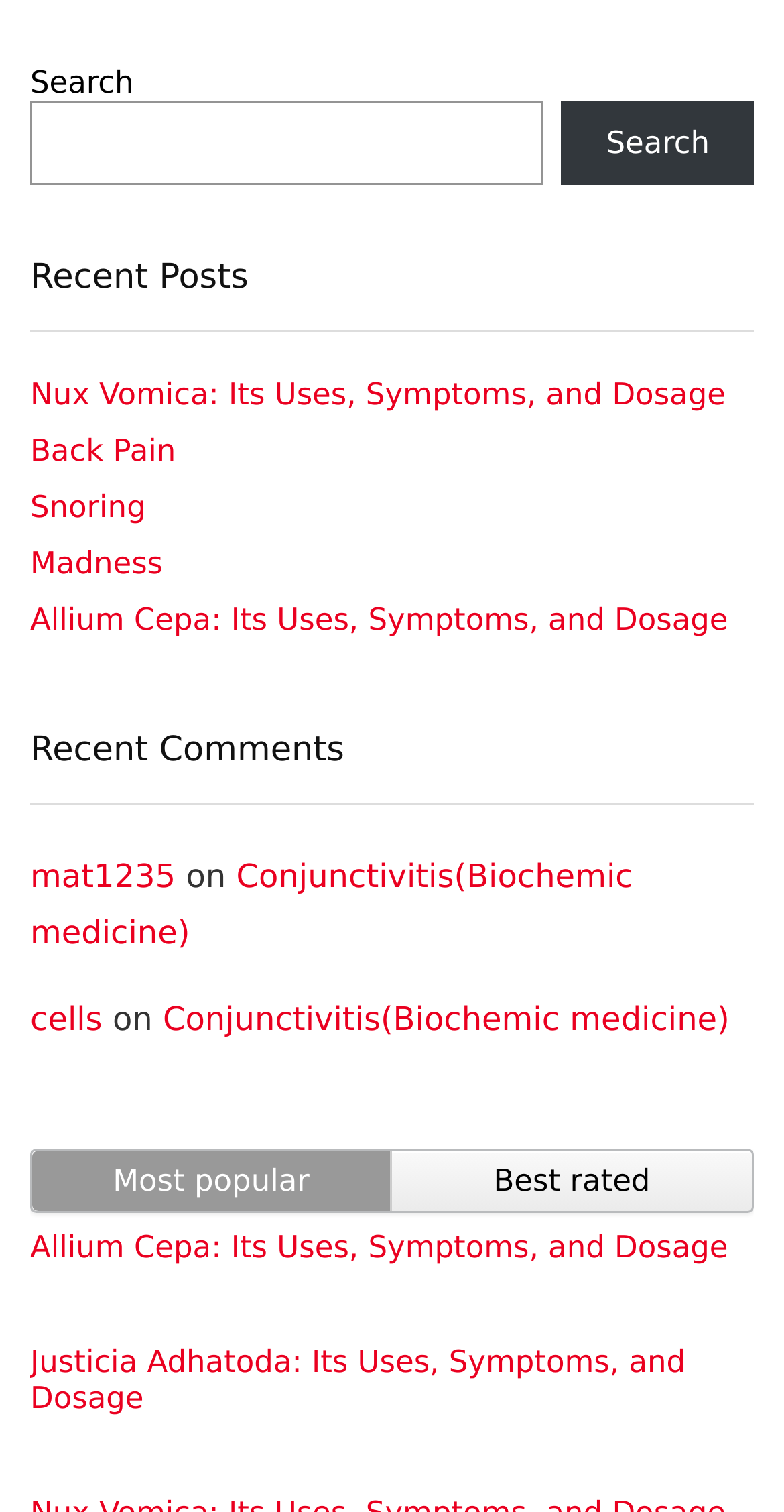What is the category of the link 'Conjunctivitis(Biochemic medicine)'?
Refer to the screenshot and deliver a thorough answer to the question presented.

The link 'Conjunctivitis(Biochemic medicine)' appears under the 'Recent Comments' heading, indicating that it is a recent comment.